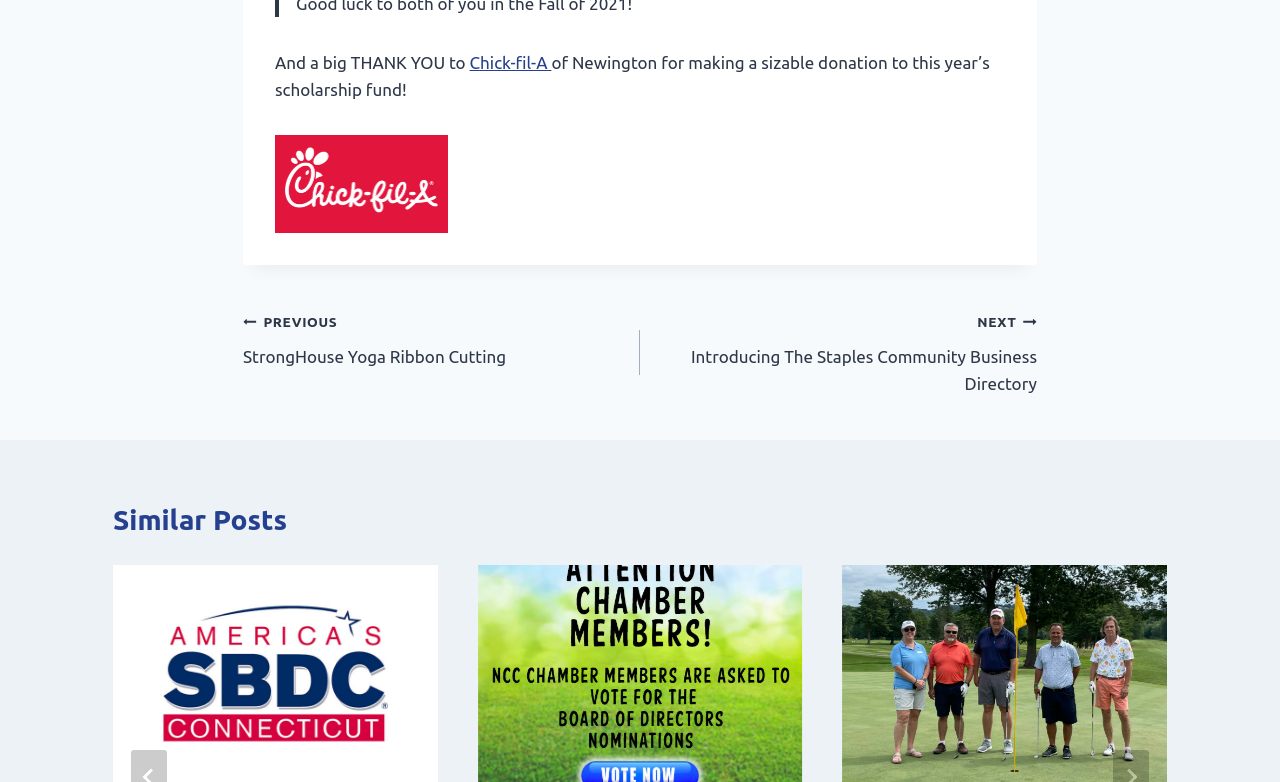Please locate the bounding box coordinates of the region I need to click to follow this instruction: "Go to the previous post".

[0.19, 0.393, 0.5, 0.473]